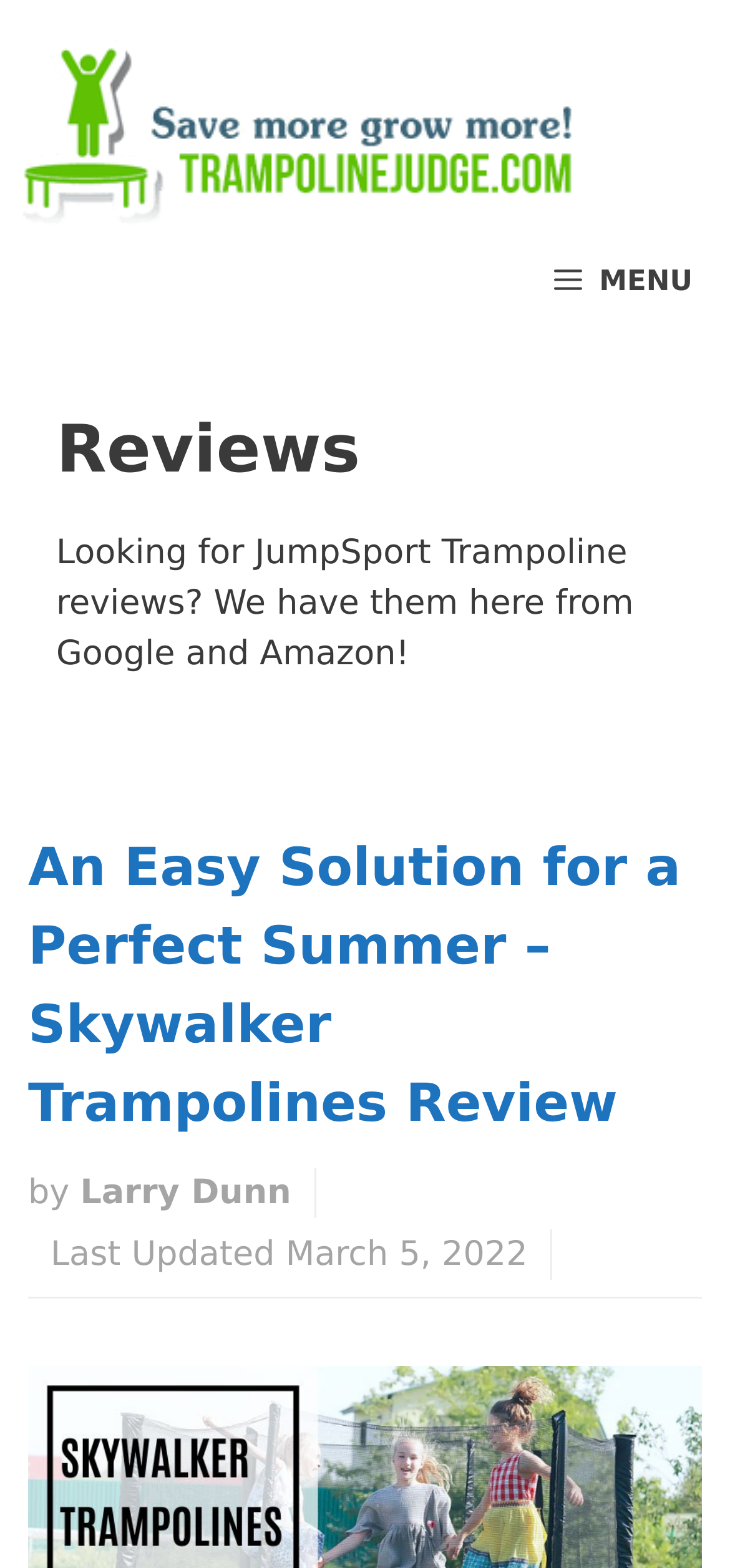Provide a brief response to the question below using a single word or phrase: 
When was the latest trampoline review updated?

March 5, 2022